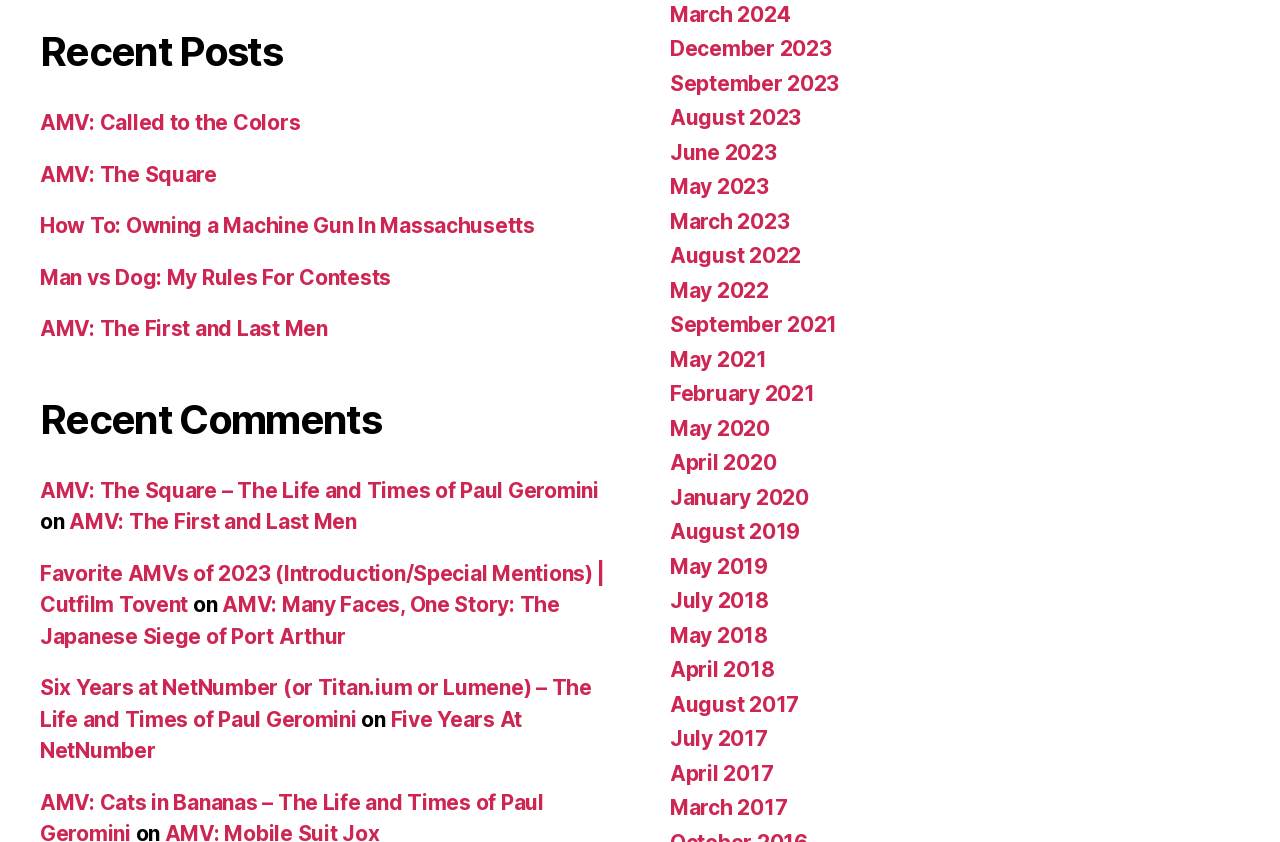Identify the bounding box coordinates for the element you need to click to achieve the following task: "Read the article 'AMV: Called to the Colors'". Provide the bounding box coordinates as four float numbers between 0 and 1, in the form [left, top, right, bottom].

[0.031, 0.131, 0.235, 0.161]